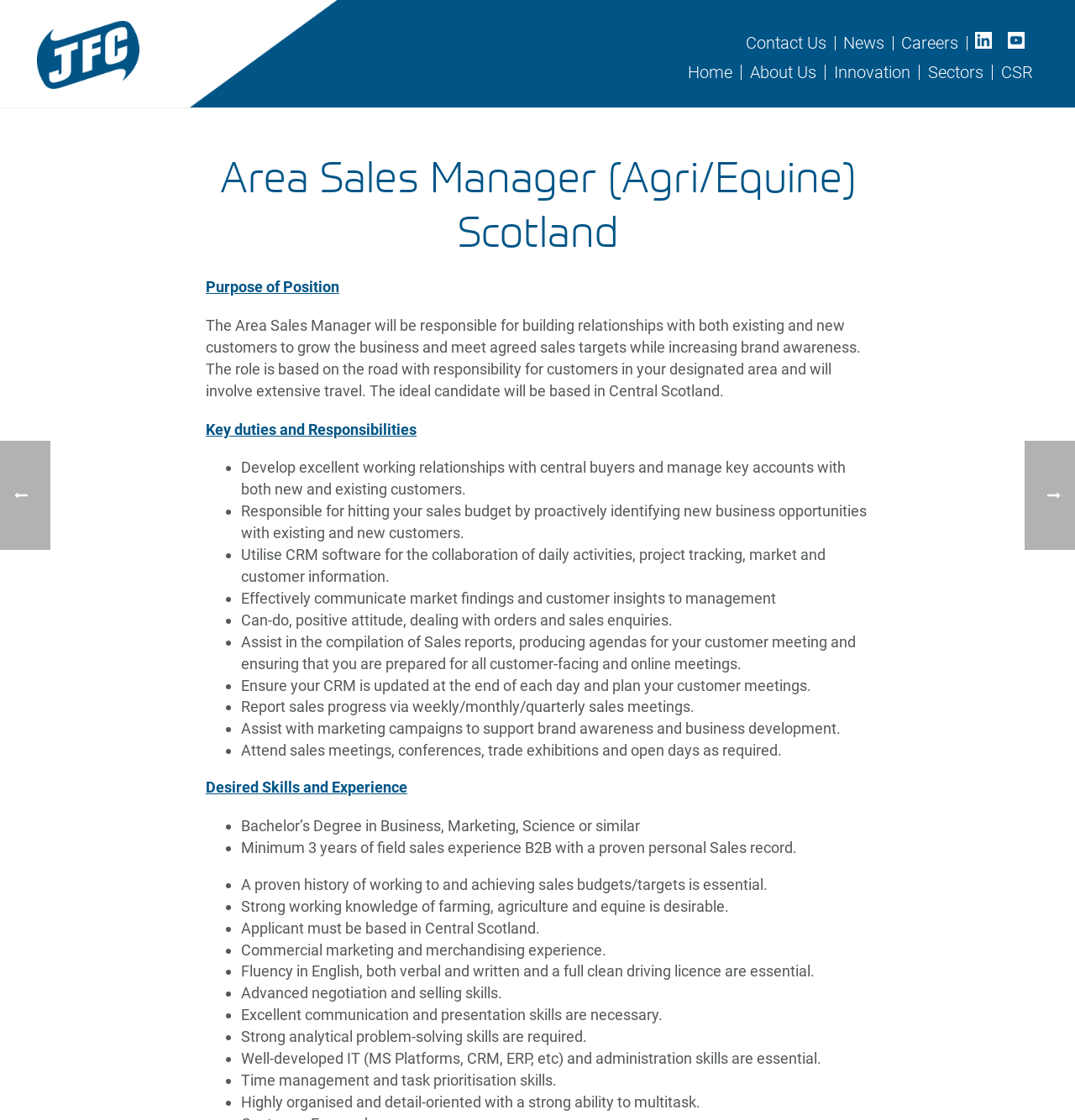What is the primary responsibility of the Area Sales Manager?
From the image, respond with a single word or phrase.

Building relationships with customers